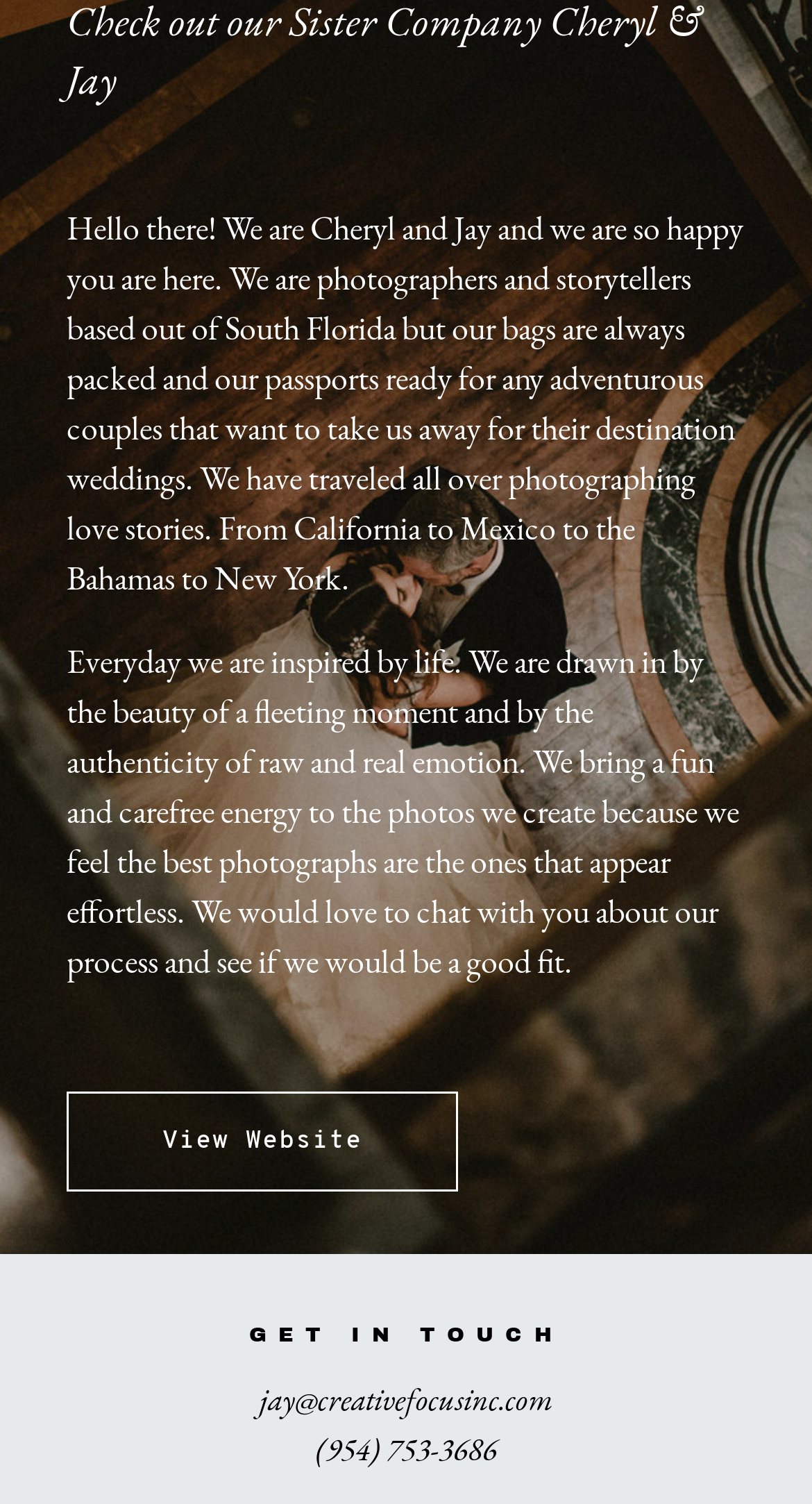Identify the bounding box of the UI element that matches this description: "Weddings".

[0.082, 0.228, 0.918, 0.295]